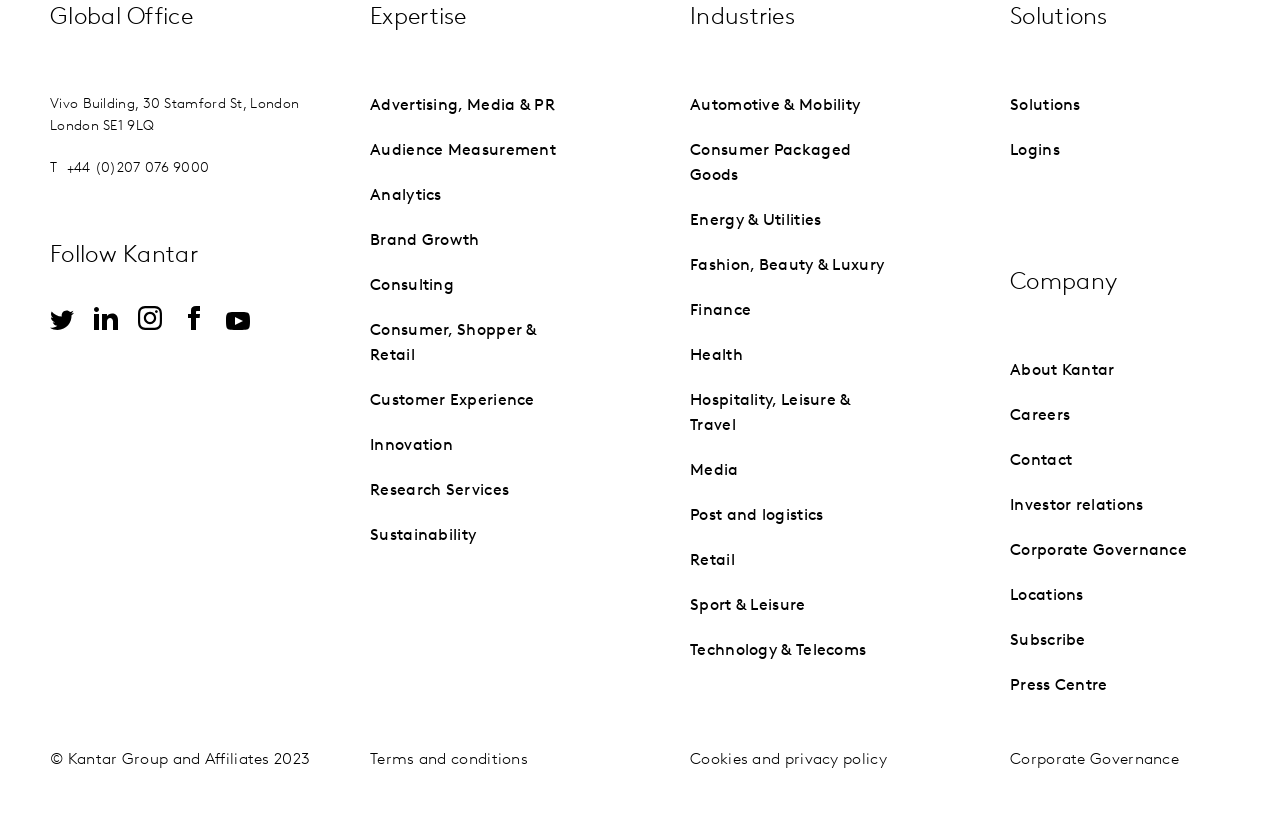Can you determine the bounding box coordinates of the area that needs to be clicked to fulfill the following instruction: "Explore solutions"?

[0.789, 0.121, 0.844, 0.14]